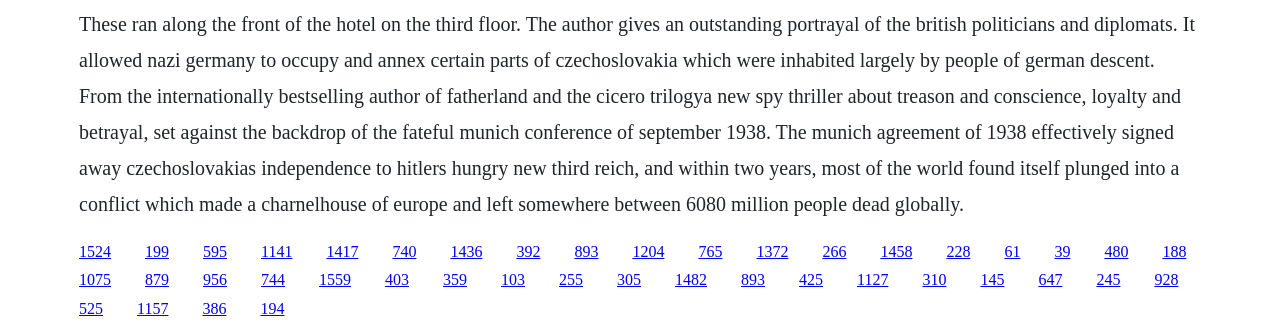Identify the bounding box coordinates of the element that should be clicked to fulfill this task: "Click the link to page 740". The coordinates should be provided as four float numbers between 0 and 1, i.e., [left, top, right, bottom].

[0.307, 0.731, 0.325, 0.782]